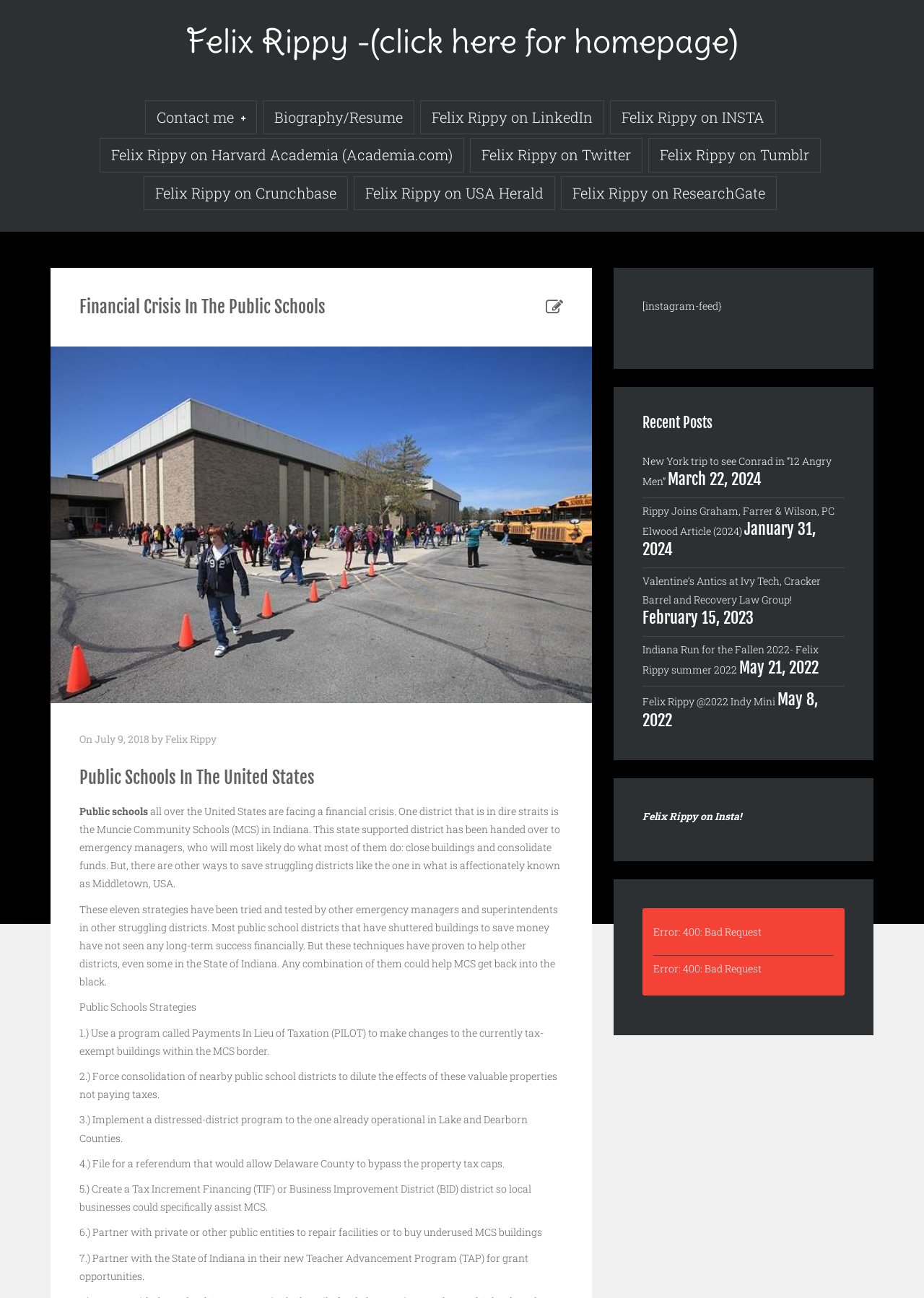How many social media links are there?
Provide a detailed answer to the question using information from the image.

There are seven social media links on the webpage, including LinkedIn, Instagram, Twitter, Tumblr, Crunchbase, USA Herald, and ResearchGate. These links can be found in the top navigation bar.